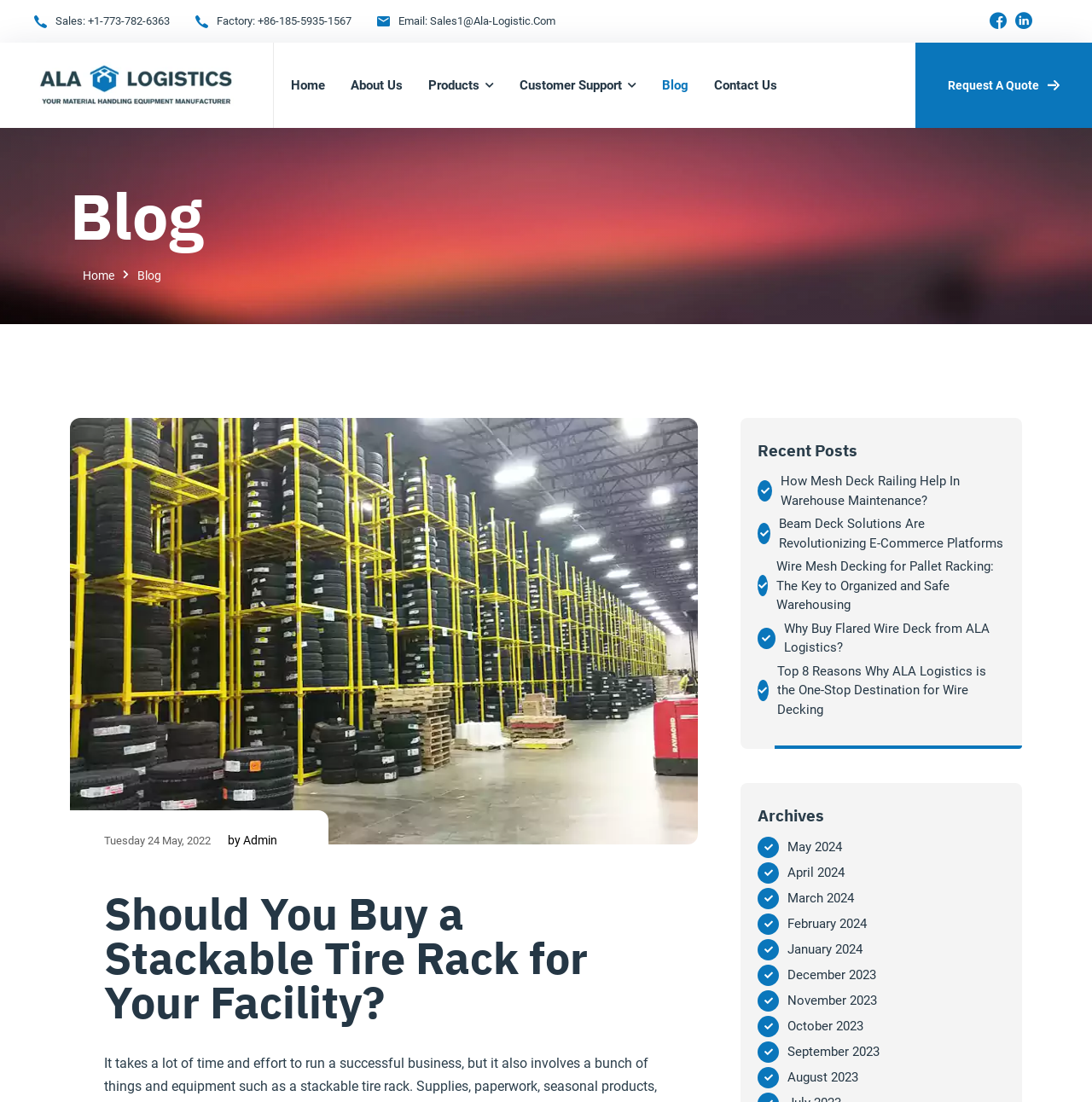Given the element description request a quote, specify the bounding box coordinates of the corresponding UI element in the format (top-left x, top-left y, bottom-right x, bottom-right y). All values must be between 0 and 1.

[0.838, 0.039, 1.0, 0.116]